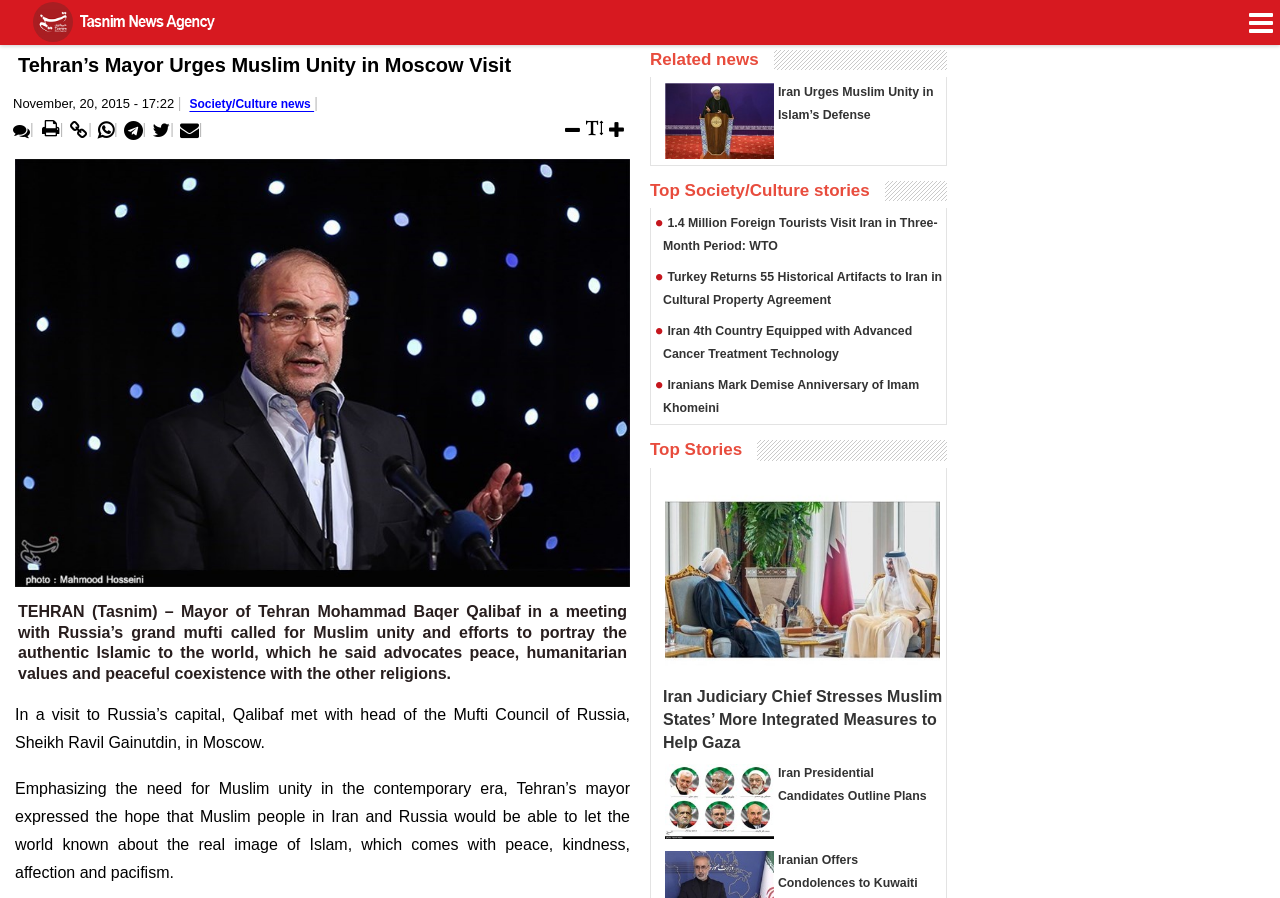Given the webpage screenshot and the description, determine the bounding box coordinates (top-left x, top-left y, bottom-right x, bottom-right y) that define the location of the UI element matching this description: Top Stories

[0.508, 0.49, 0.592, 0.513]